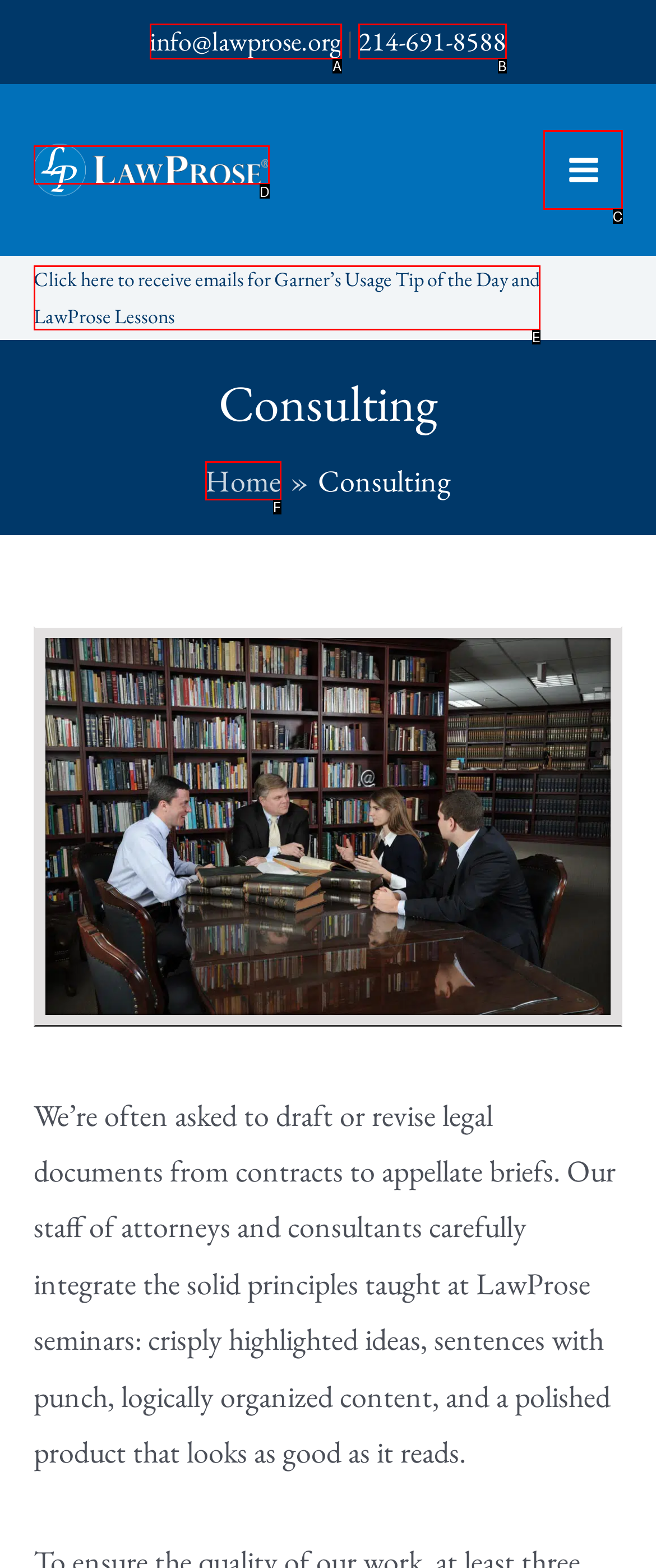Identify the matching UI element based on the description: Main Menu
Reply with the letter from the available choices.

C